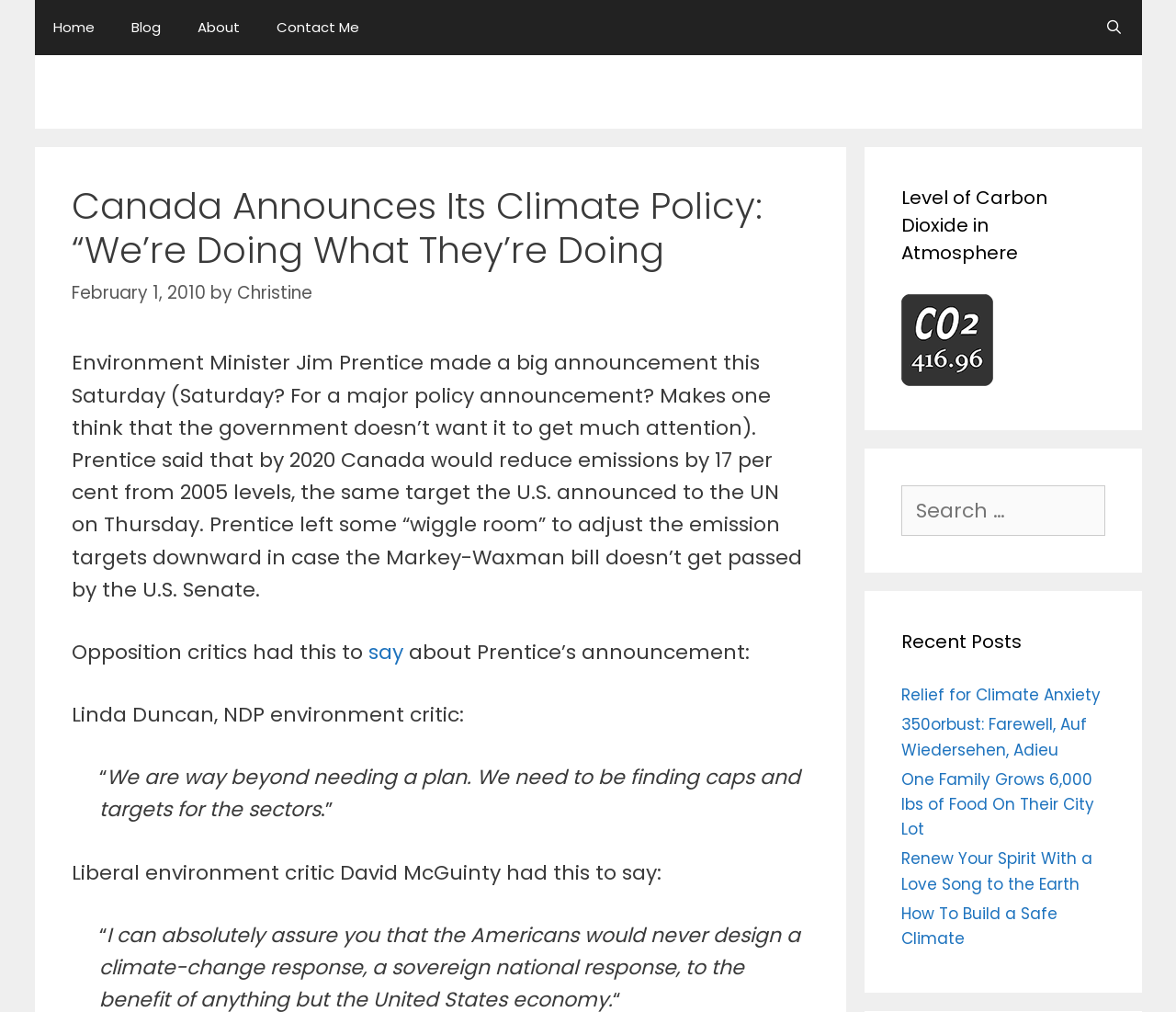Pinpoint the bounding box coordinates of the clickable area needed to execute the instruction: "Read the 'Canada Announces Its Climate Policy' article". The coordinates should be specified as four float numbers between 0 and 1, i.e., [left, top, right, bottom].

[0.061, 0.182, 0.688, 0.269]